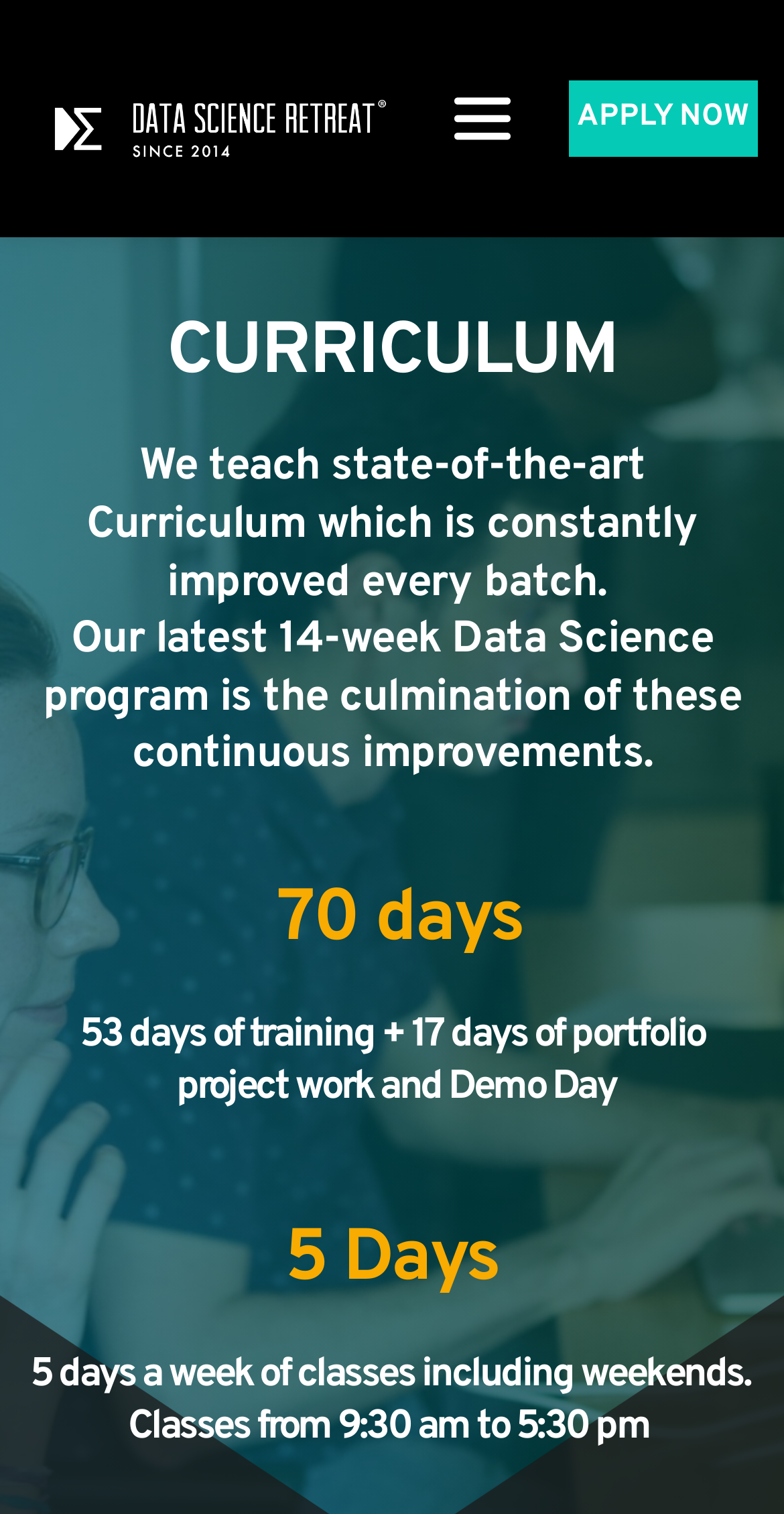What is the schedule of classes? Refer to the image and provide a one-word or short phrase answer.

5 days a week, 9:30 am to 5:30 pm